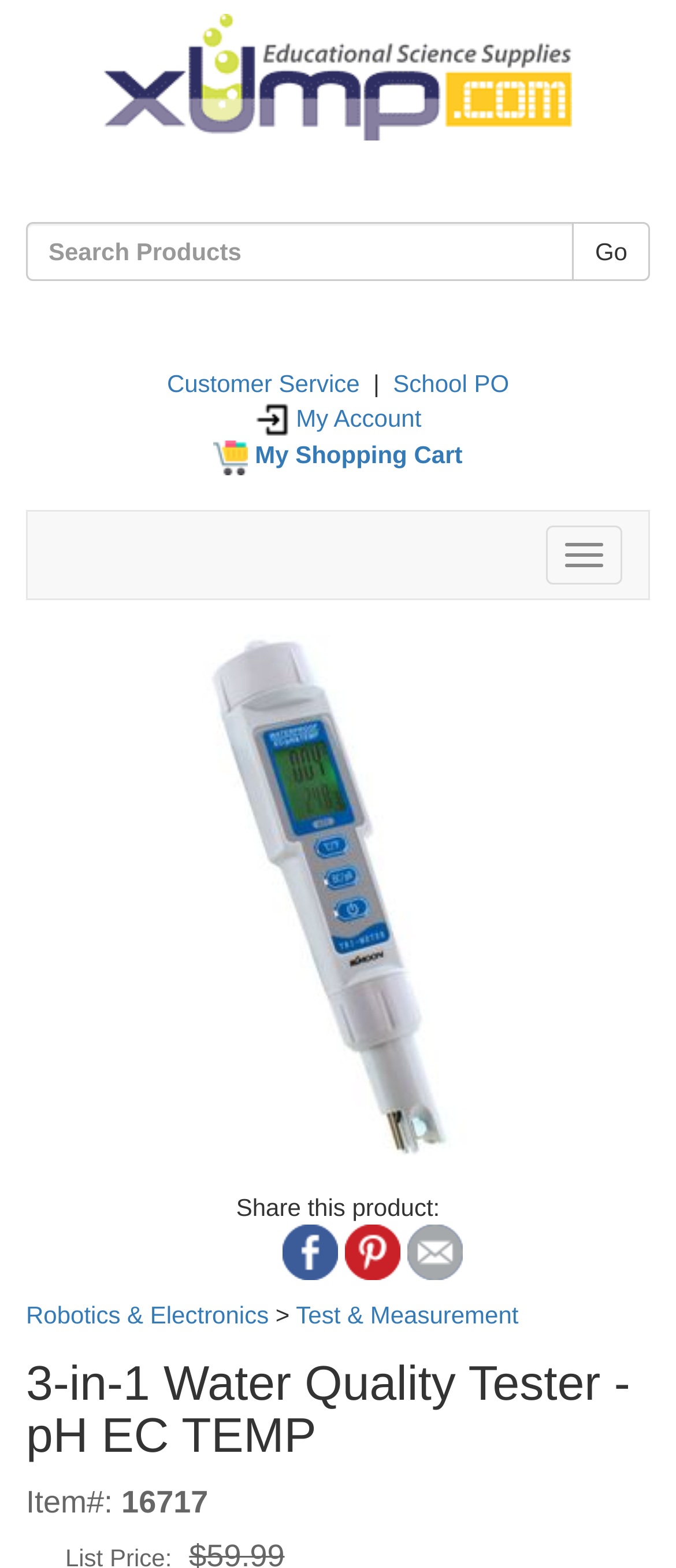Identify the bounding box coordinates of the area you need to click to perform the following instruction: "Toggle navigation".

[0.808, 0.335, 0.921, 0.372]